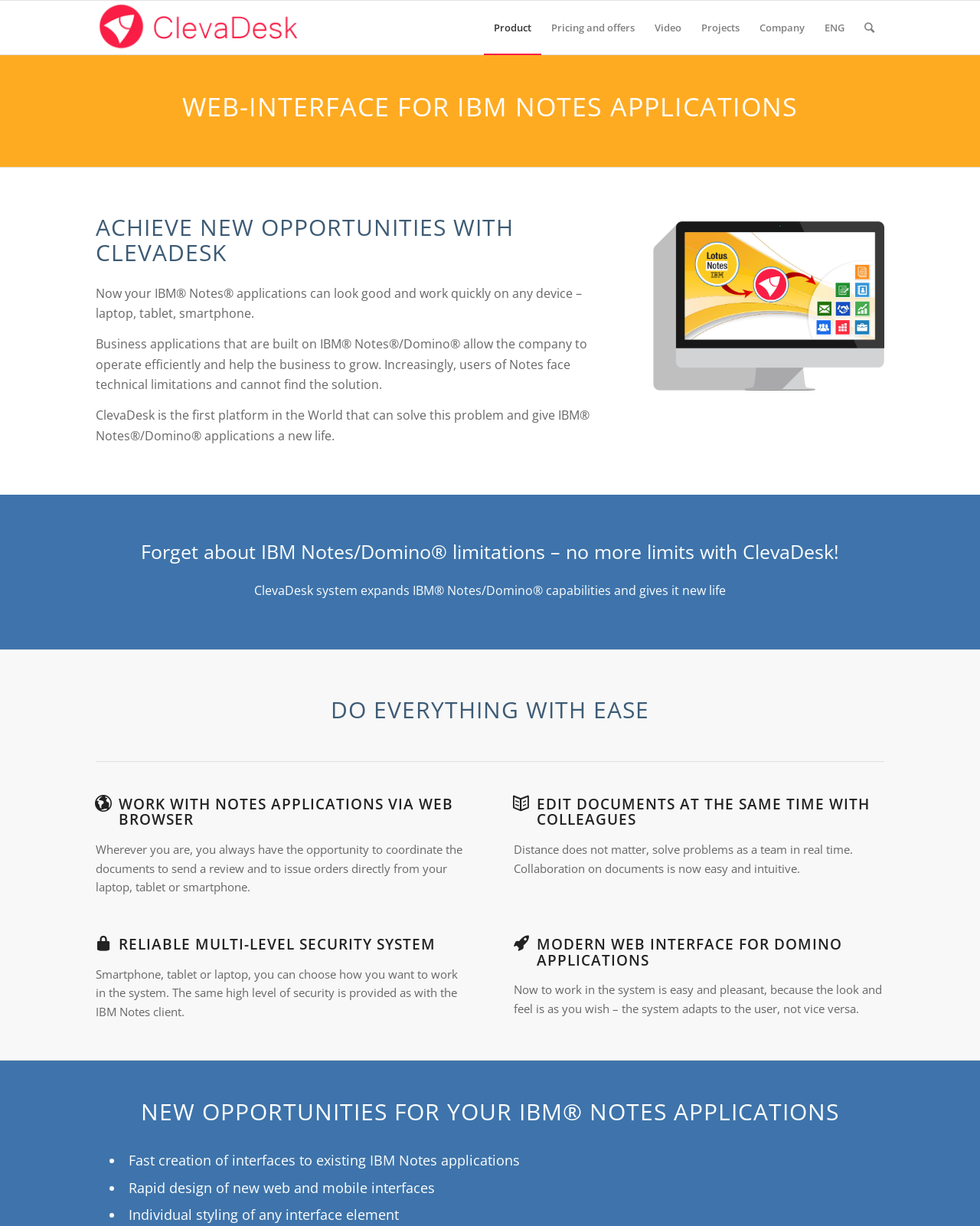What is one of the features of ClevaDesk's interface design?
Using the information presented in the image, please offer a detailed response to the question.

The webpage mentions that ClevaDesk allows for individual styling of any interface element, giving users the flexibility to customize their interface to their needs and preferences.